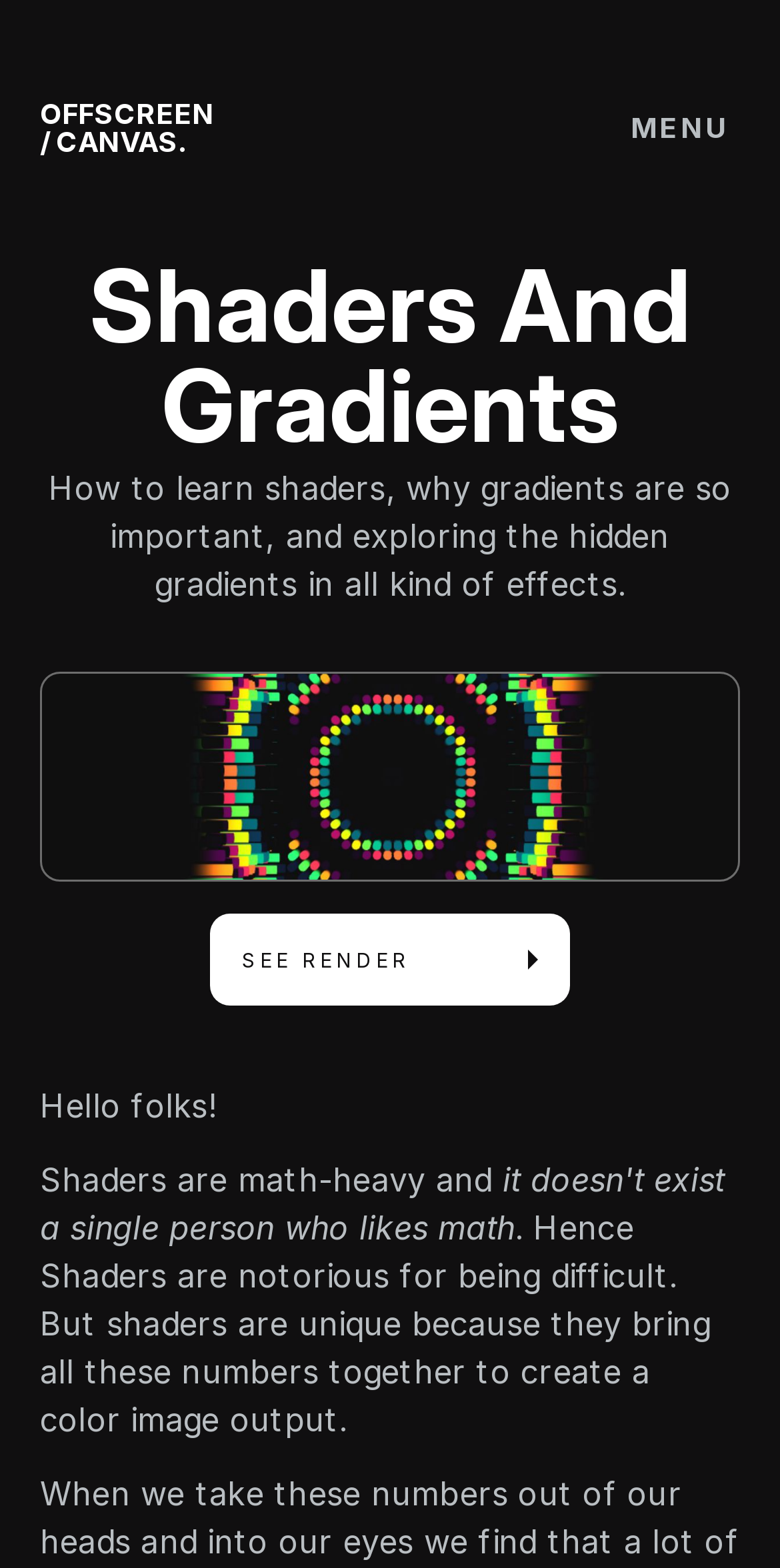What is the purpose of the 'MENU' button?
Please provide a detailed answer to the question.

The 'MENU' button is likely used to access menu options, as it is placed at the top right corner of the page, a common location for menu buttons.